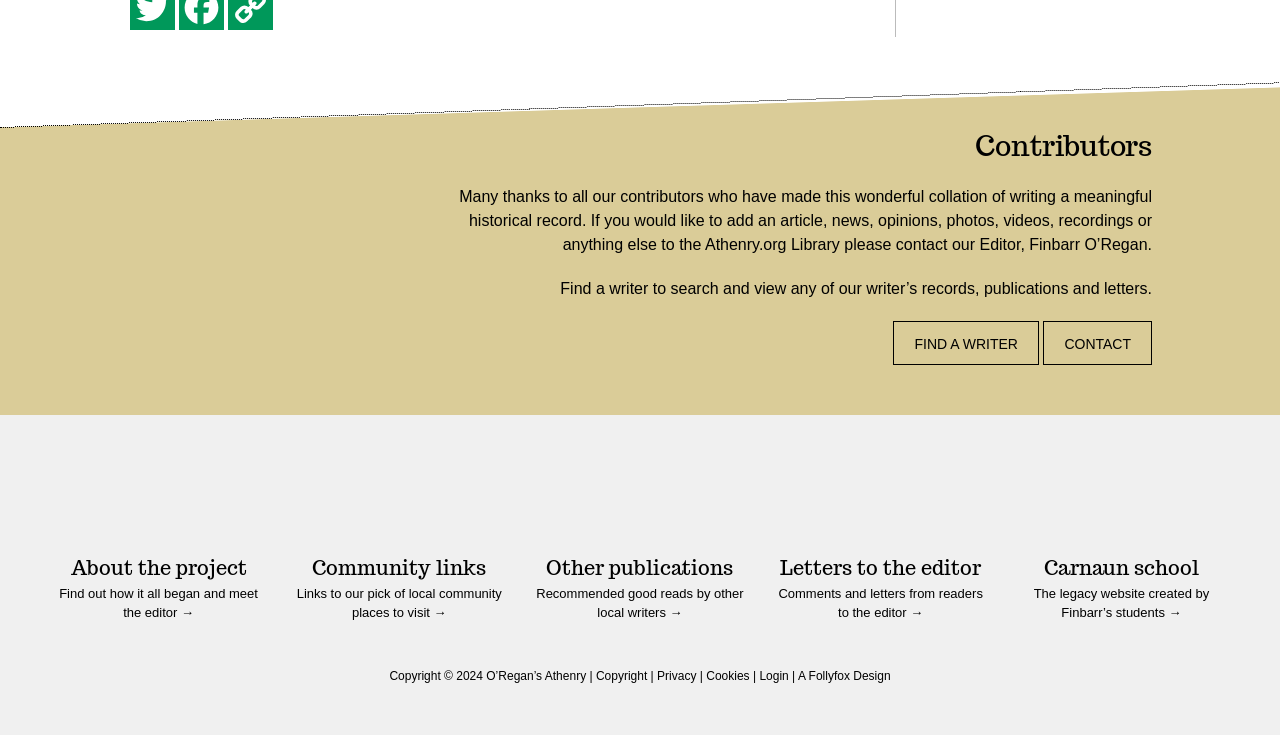What is the purpose of the Athenry.org Library?
Examine the webpage screenshot and provide an in-depth answer to the question.

The purpose of the Athenry.org Library can be inferred from the StaticText element 'Many thanks to all our contributors who have made this wonderful collation of writing a meaningful historical record.' which suggests that the library is a collection of historical records contributed by various writers.